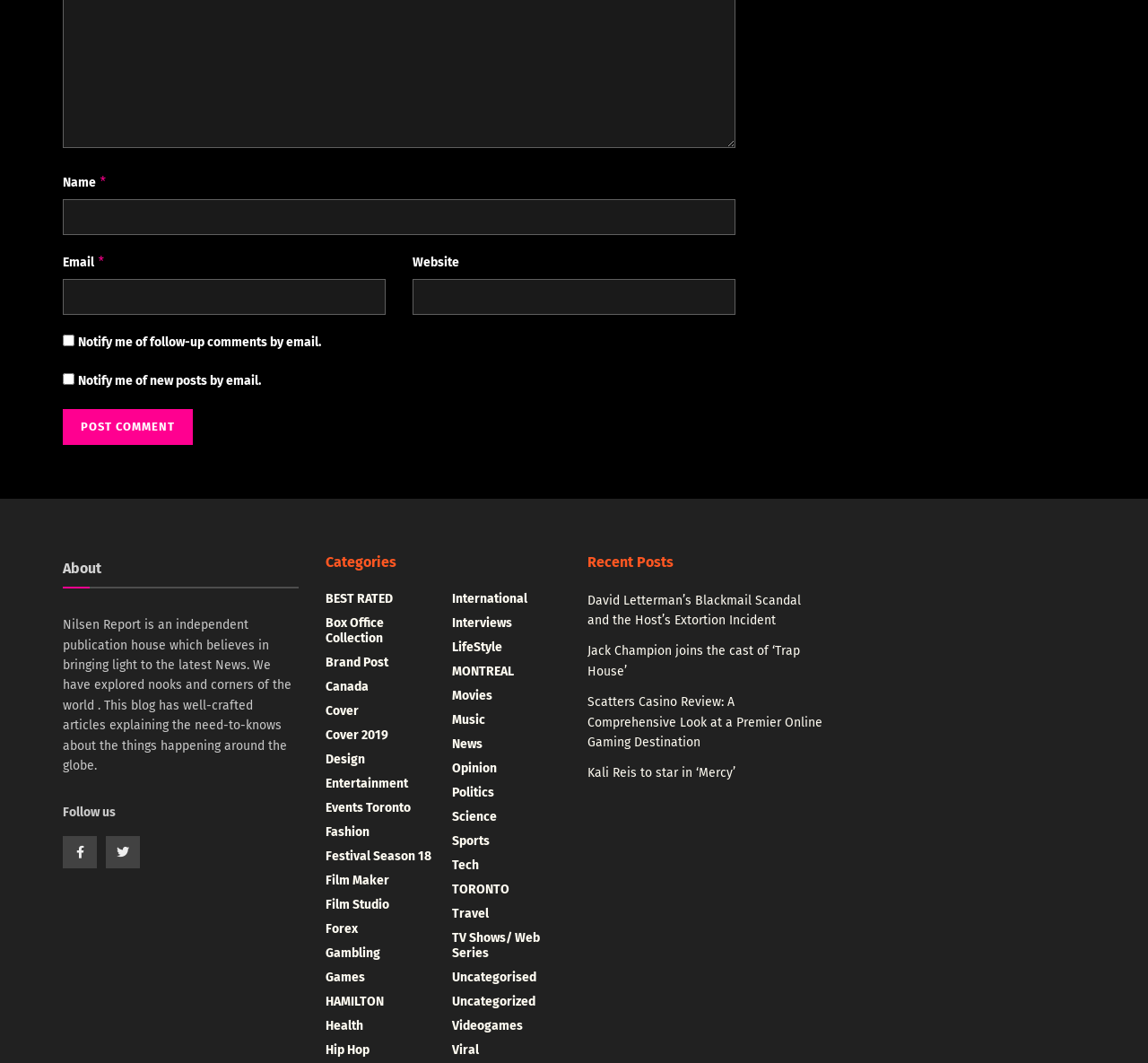Please mark the bounding box coordinates of the area that should be clicked to carry out the instruction: "Click the 'Post Comment' button".

[0.055, 0.385, 0.168, 0.419]